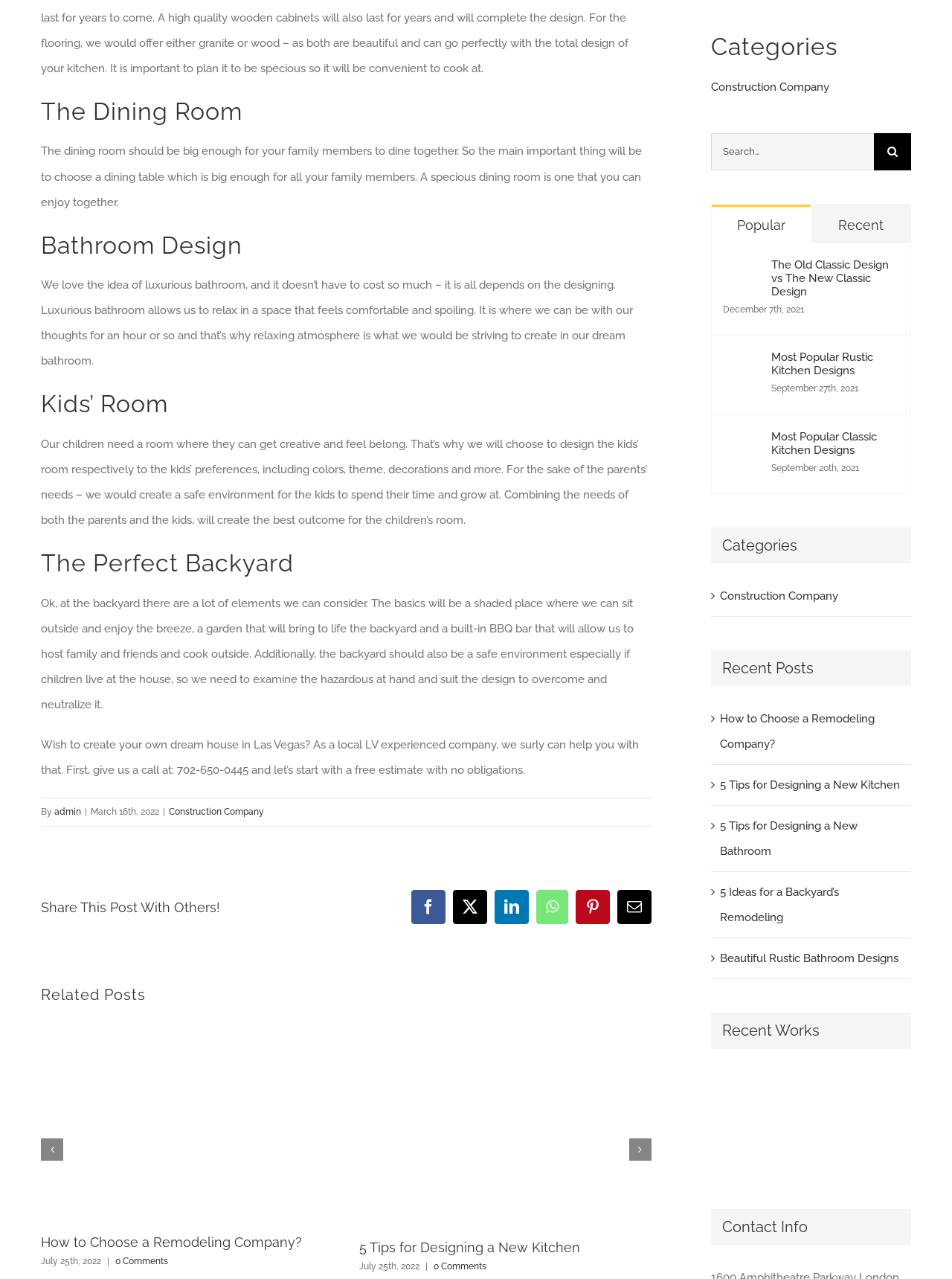Could you provide the bounding box coordinates for the portion of the screen to click to complete this instruction: "Search for something"?

[0.747, 0.104, 0.957, 0.133]